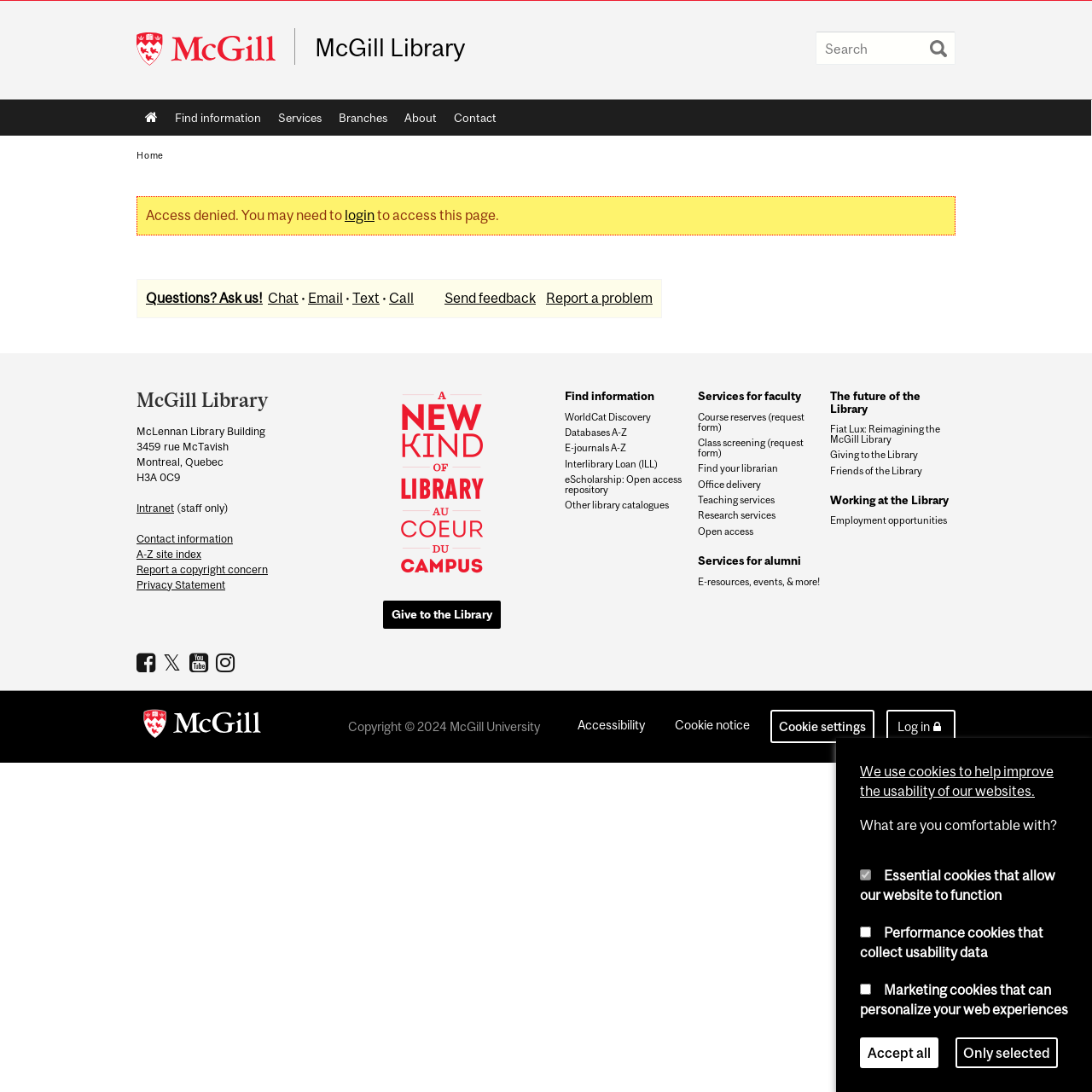Review the image closely and give a comprehensive answer to the question: What is the error message displayed on the webpage?

I found the error message by looking at the heading 'Error message' and the static text 'Access denied. You may need to login to access this page.' which is located below the heading.